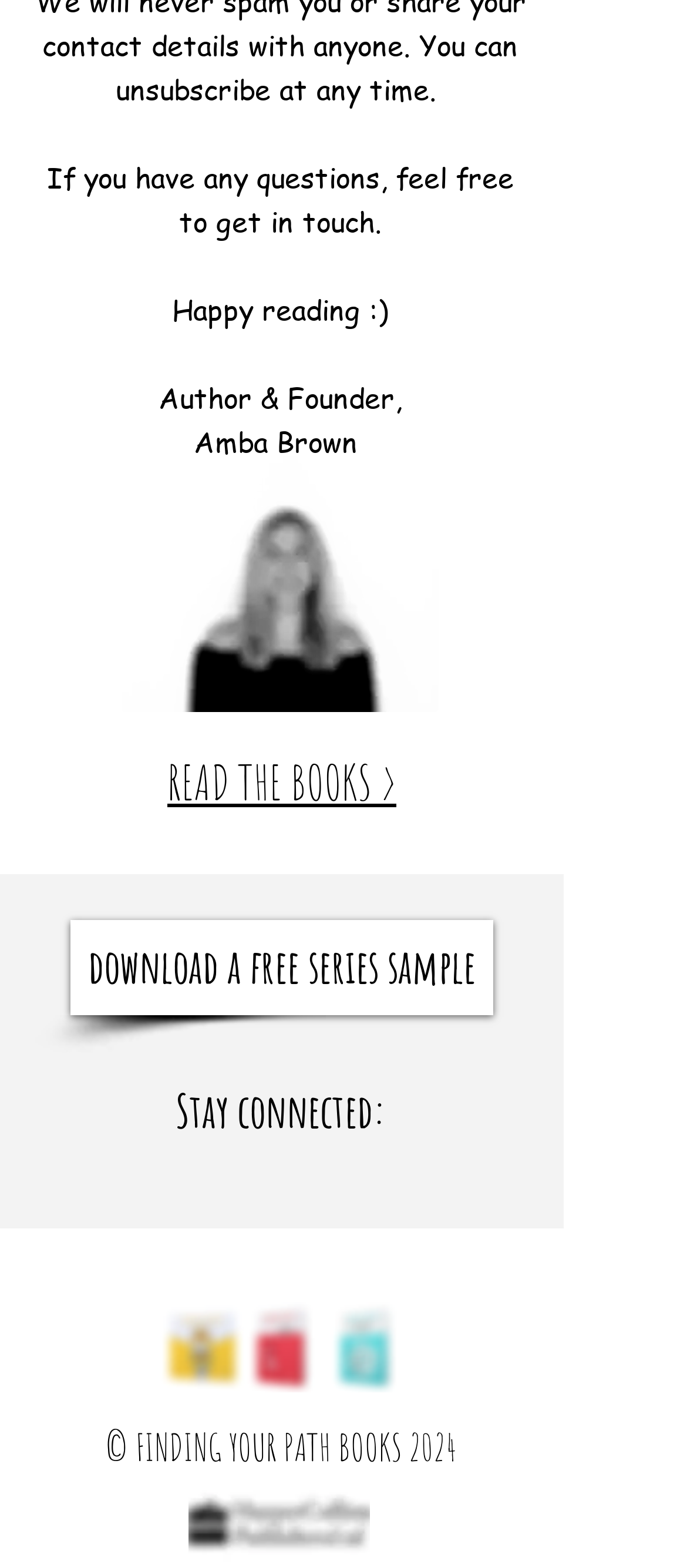Pinpoint the bounding box coordinates of the clickable element to carry out the following instruction: "download a free series sample."

[0.103, 0.586, 0.718, 0.647]